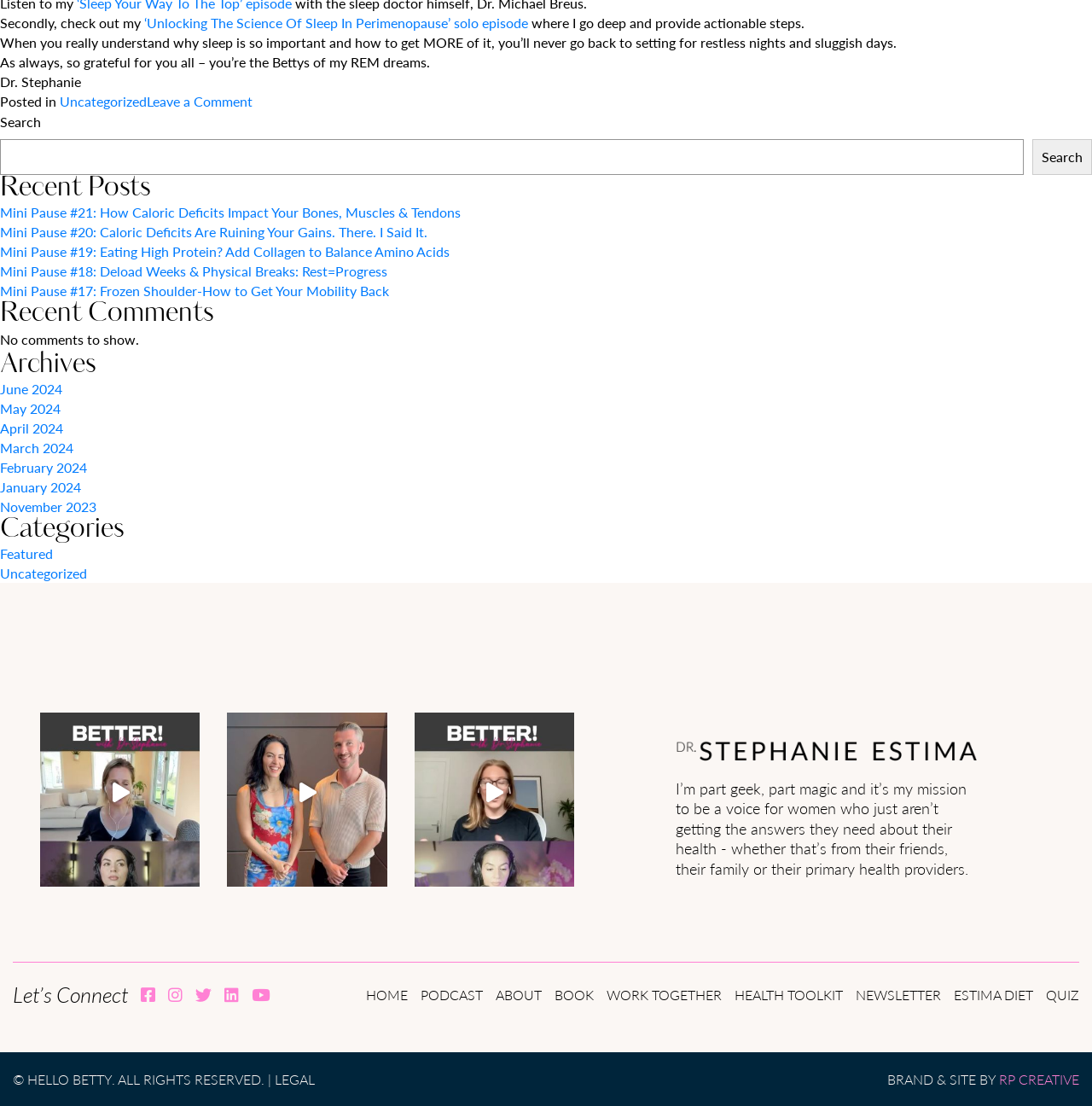Please provide the bounding box coordinates for the element that needs to be clicked to perform the following instruction: "Read recent posts". The coordinates should be given as four float numbers between 0 and 1, i.e., [left, top, right, bottom].

[0.0, 0.158, 1.0, 0.183]